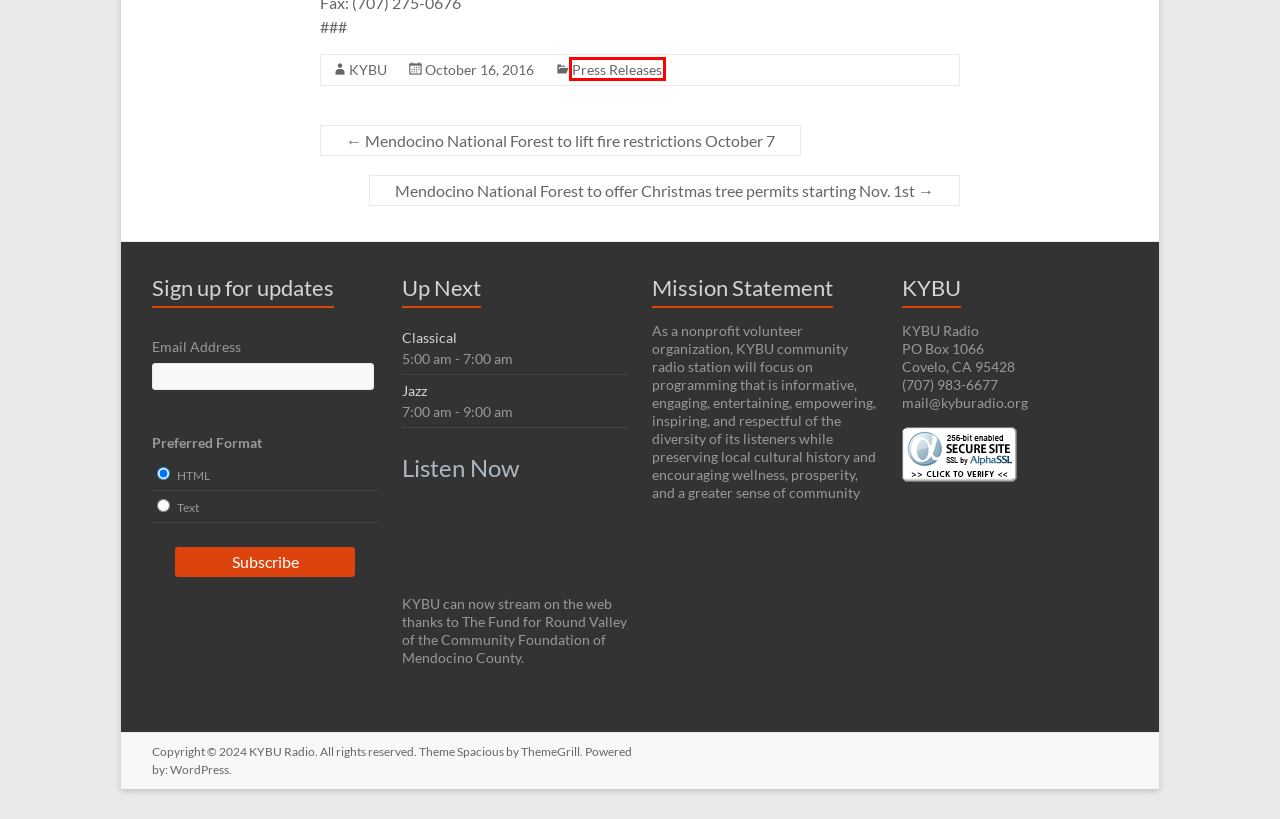You have a screenshot of a webpage with a red bounding box highlighting a UI element. Your task is to select the best webpage description that corresponds to the new webpage after clicking the element. Here are the descriptions:
A. Mendocino National Forest to lift fire restrictions October 7 – KYBU Radio
B. Classical – KYBU Radio
C. KYBU – KYBU Radio
D. Radio Production Workshops – KYBU Radio
E. Blog Tool, Publishing Platform, and CMS – WordPress.org
F. Jazz – KYBU Radio
G. Mendocino National Forest to offer Christmas tree permits starting Nov. 1st – KYBU Radio
H. Press Releases – KYBU Radio

H